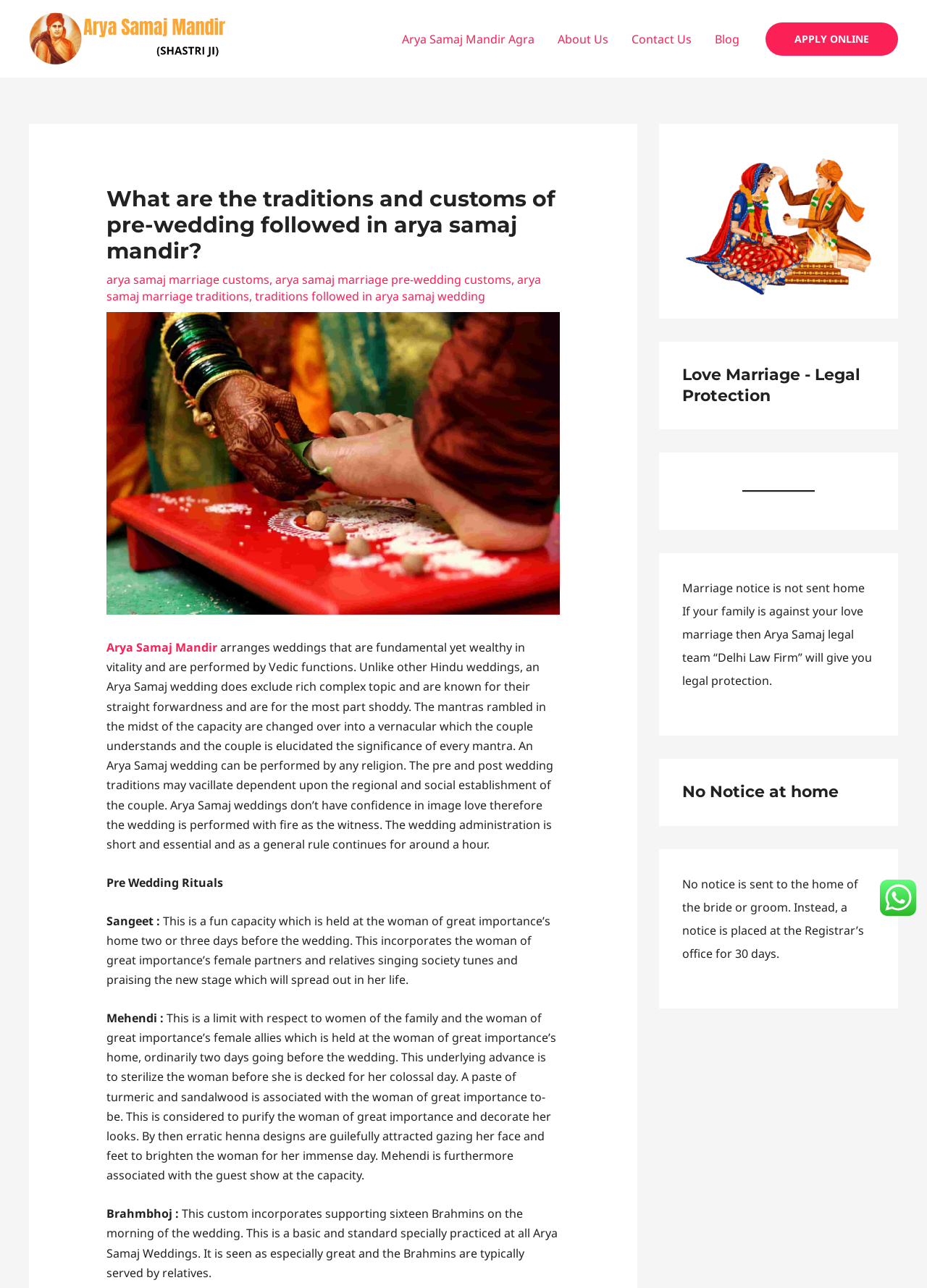Answer the question below with a single word or a brief phrase: 
What is the purpose of Brahmbhoj in Arya Samaj wedding?

Supporting sixteen Brahmins